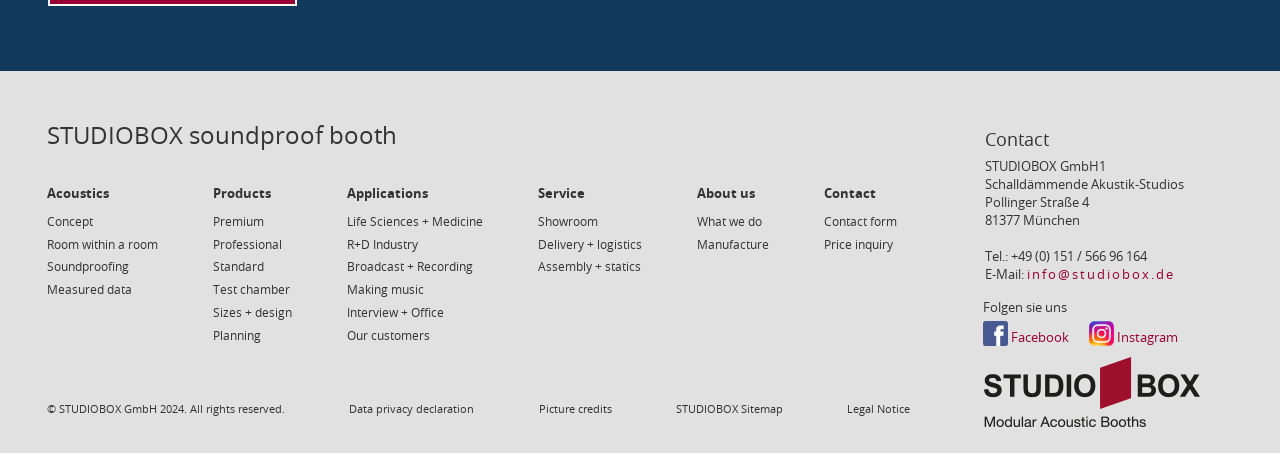Identify the bounding box coordinates for the element that needs to be clicked to fulfill this instruction: "Contact STUDIOBOX via email". Provide the coordinates in the format of four float numbers between 0 and 1: [left, top, right, bottom].

[0.802, 0.558, 0.918, 0.596]